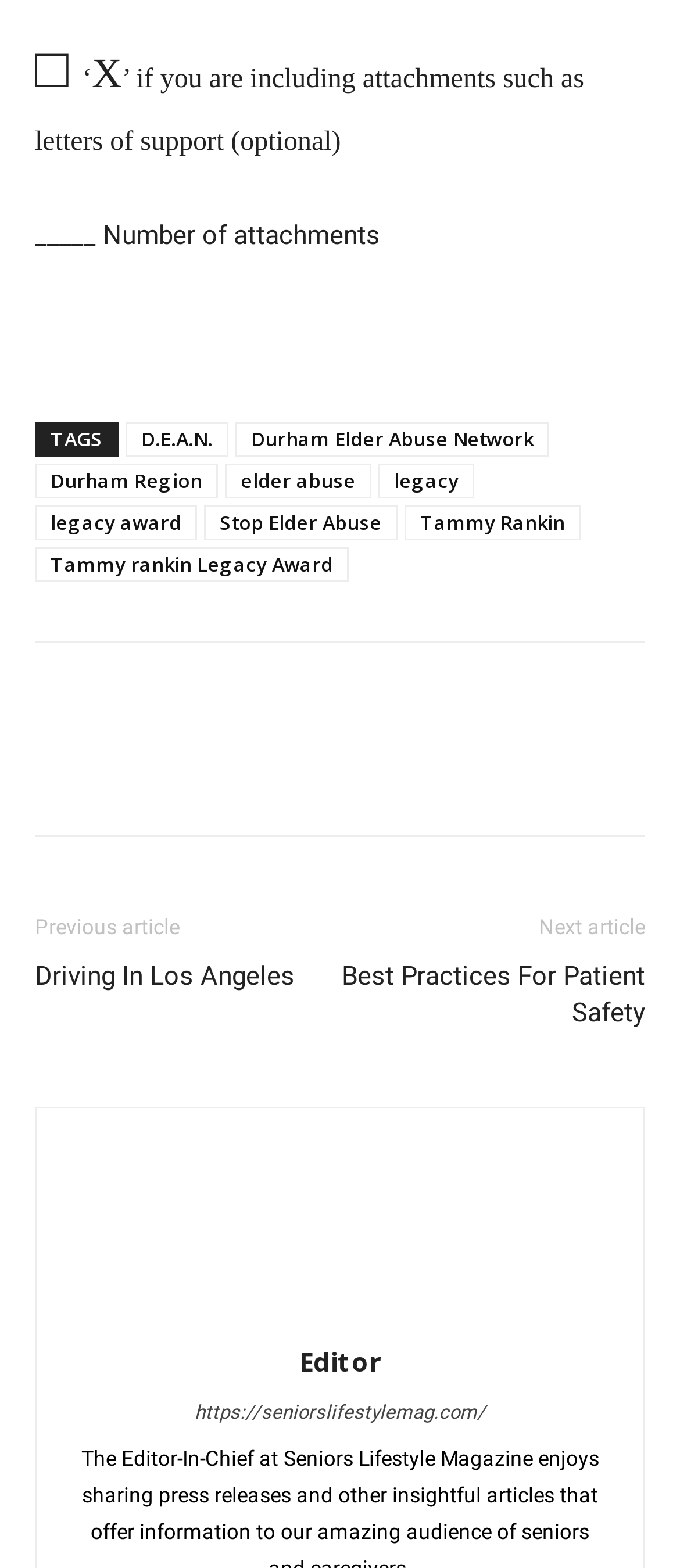What is the topic of the article?
Answer the question using a single word or phrase, according to the image.

Elder Abuse